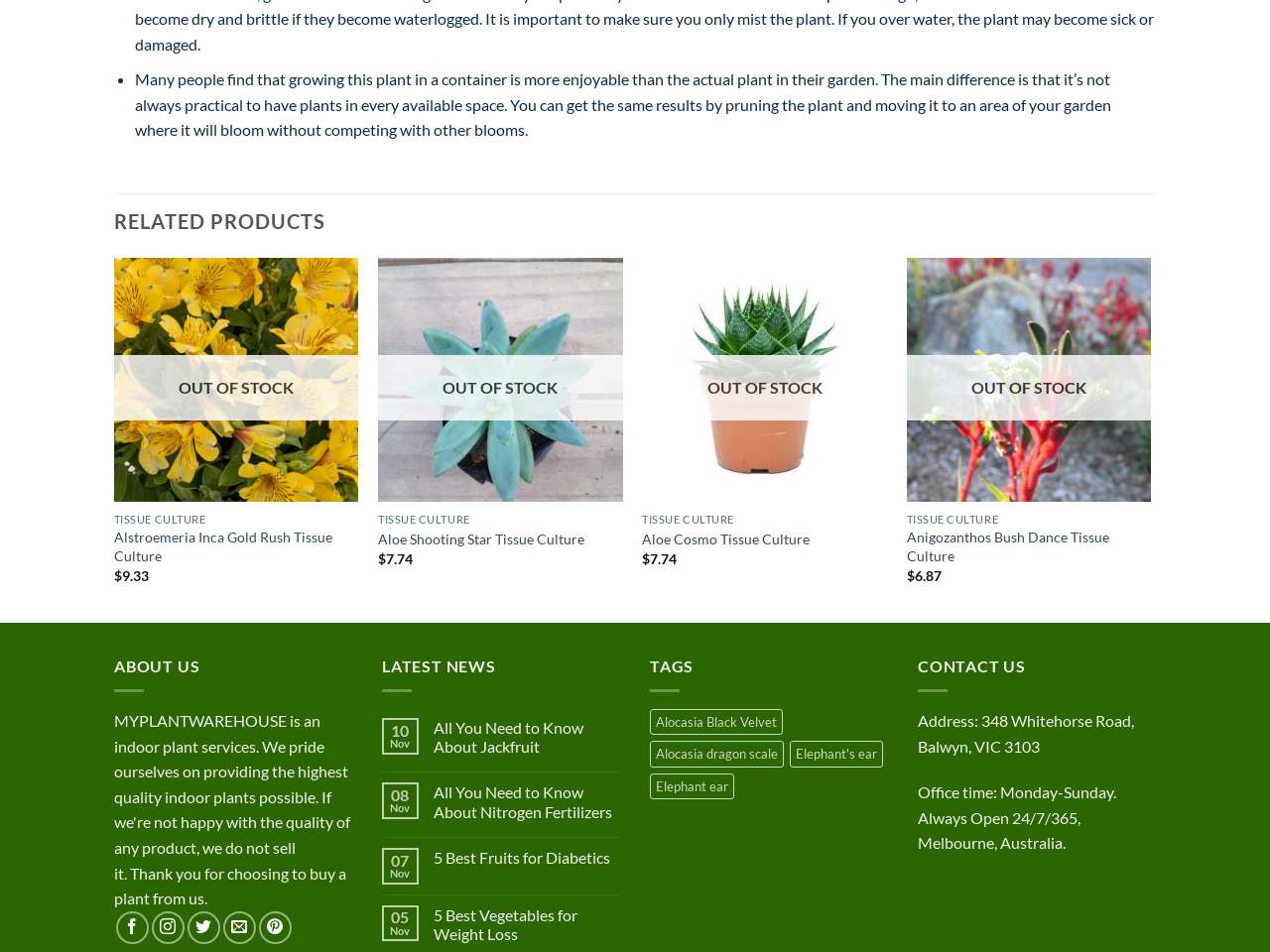Specify the bounding box coordinates of the area to click in order to execute this command: 'Add Alstroemeria Inca Gold Rush to wishlist'. The coordinates should consist of four float numbers ranging from 0 to 1, and should be formatted as [left, top, right, bottom].

[0.249, 0.281, 0.273, 0.313]